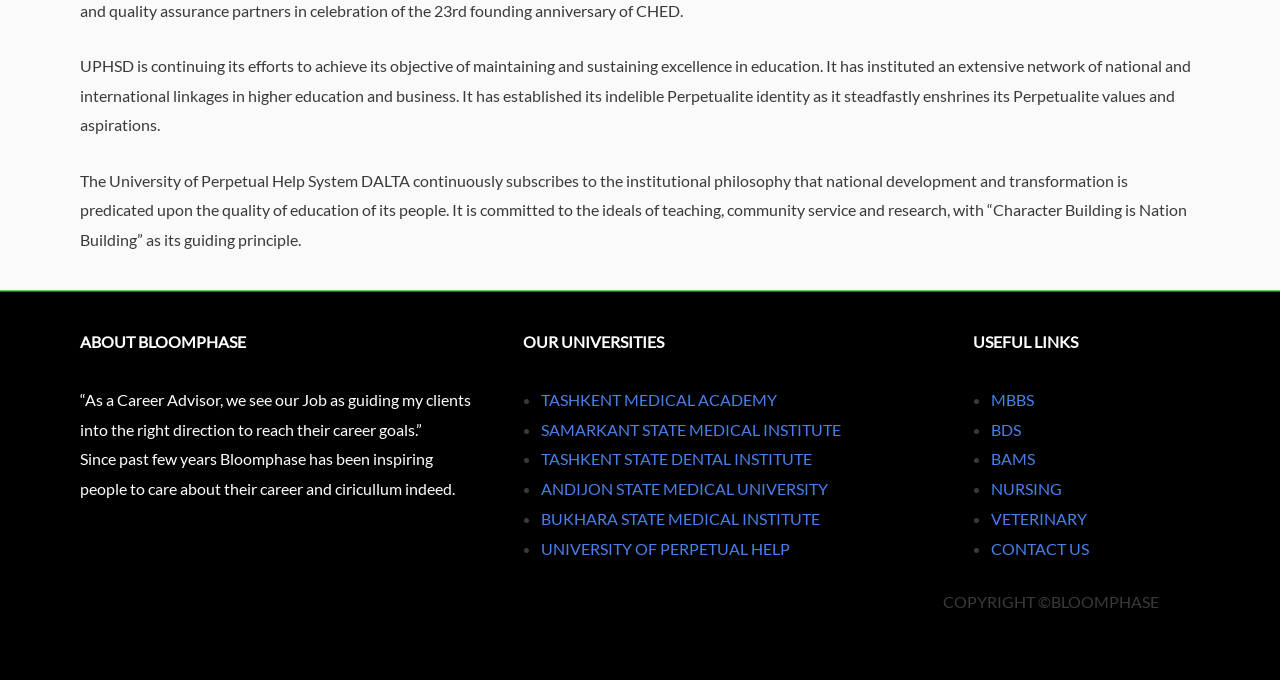Please find the bounding box coordinates for the clickable element needed to perform this instruction: "Click on TASHKENT MEDICAL ACADEMY".

[0.423, 0.574, 0.607, 0.601]